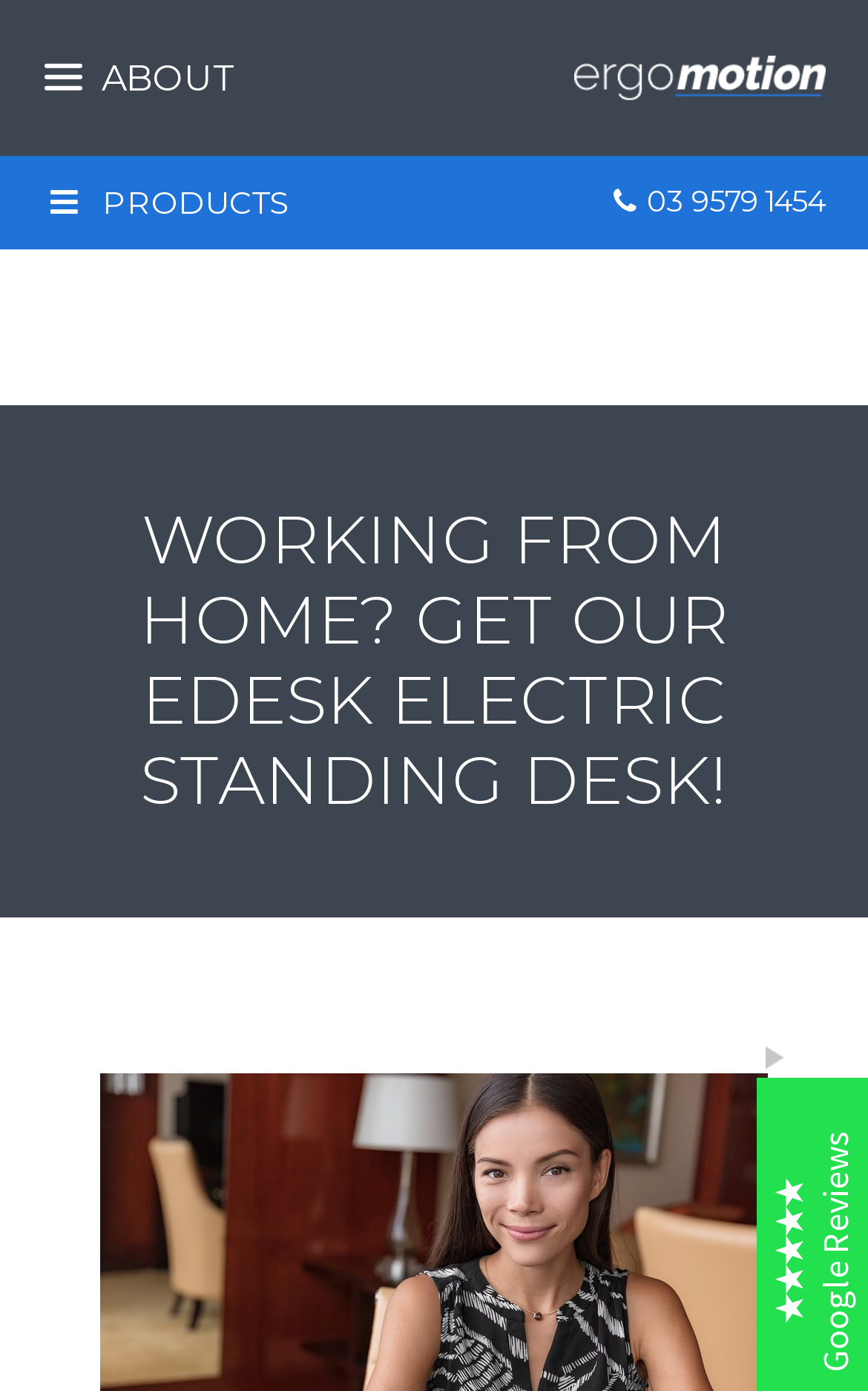What type of product is being promoted?
Could you please answer the question thoroughly and with as much detail as possible?

The main heading mentions 'EDESK ELECTRIC STANDING DESK' which implies that the product being promoted is an electric standing desk.